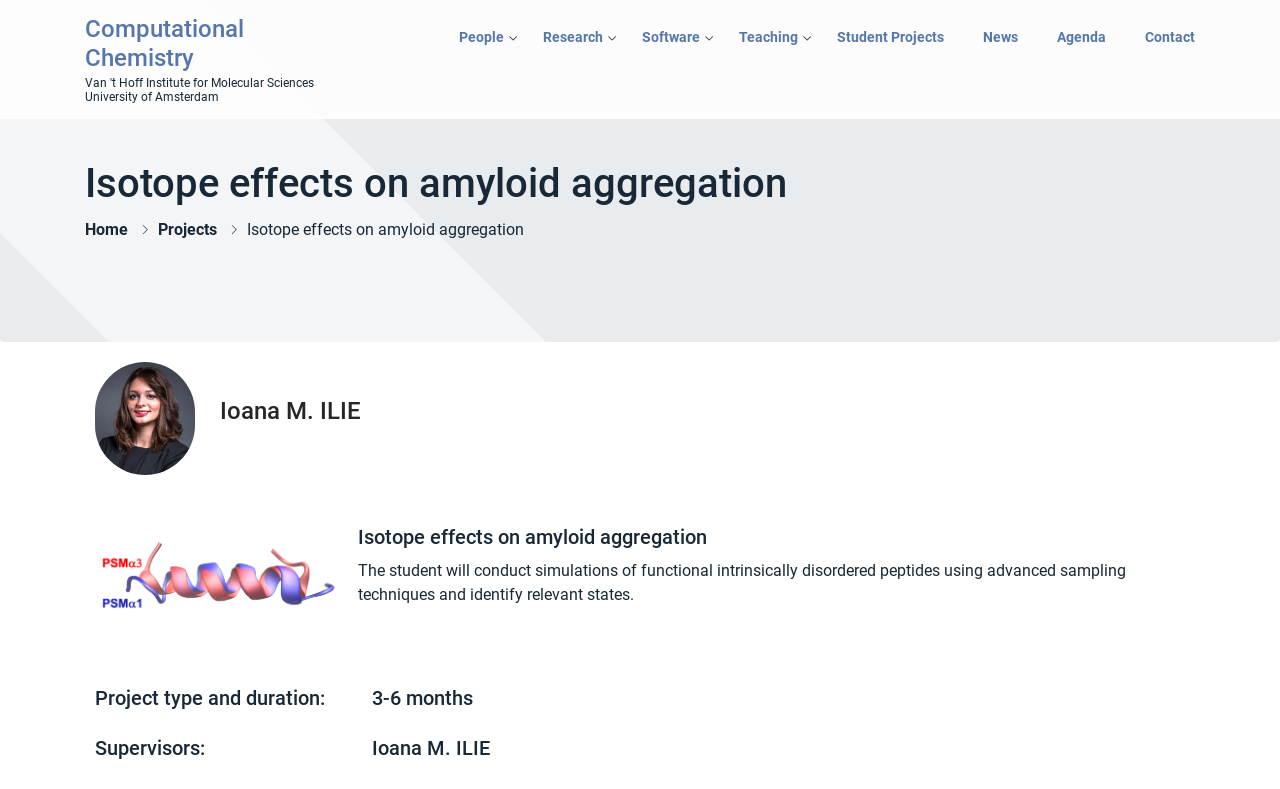Answer in one word or a short phrase: 
What is the name of the researcher?

Ioana M. ILIE